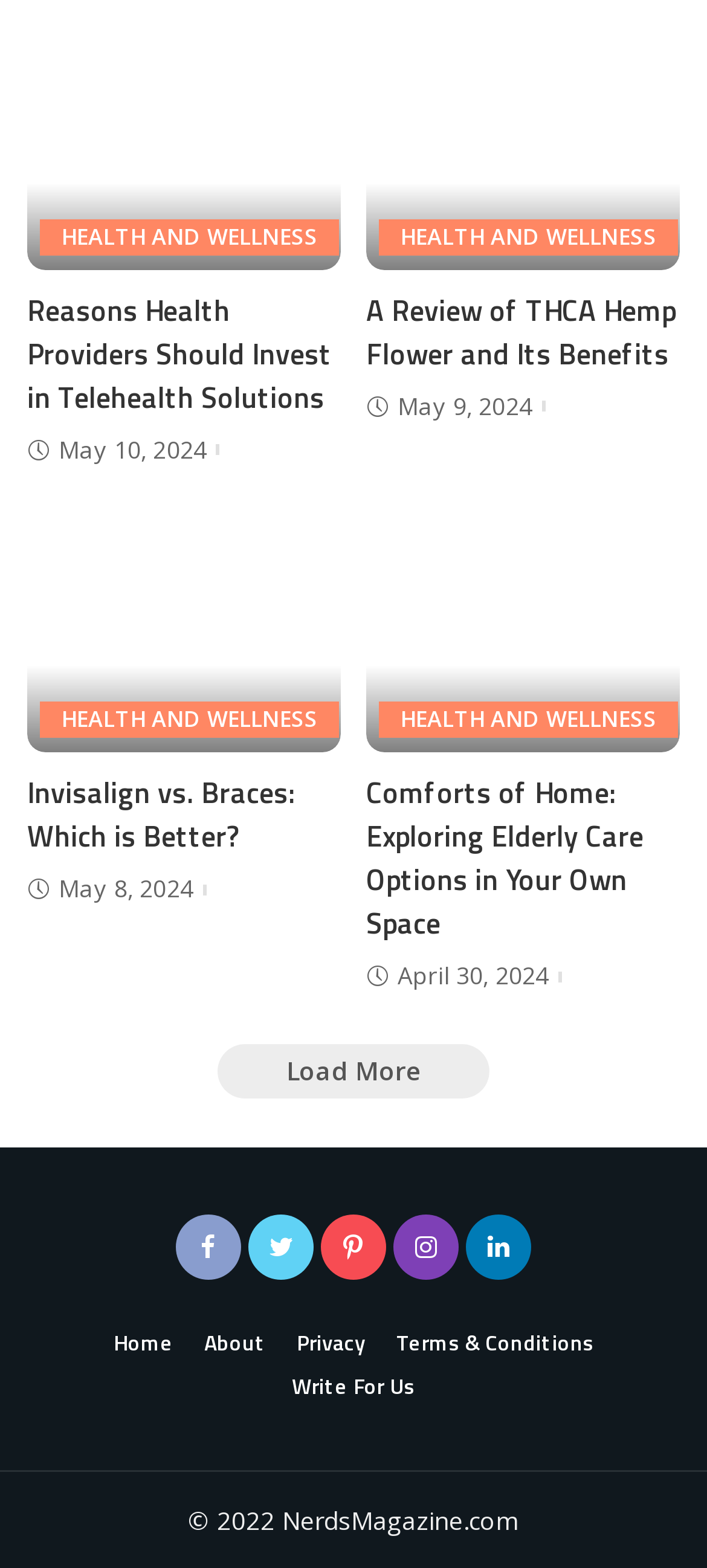Return the bounding box coordinates of the UI element that corresponds to this description: "Write For Us". The coordinates must be given as four float numbers in the range of 0 and 1, [left, top, right, bottom].

[0.395, 0.873, 0.605, 0.896]